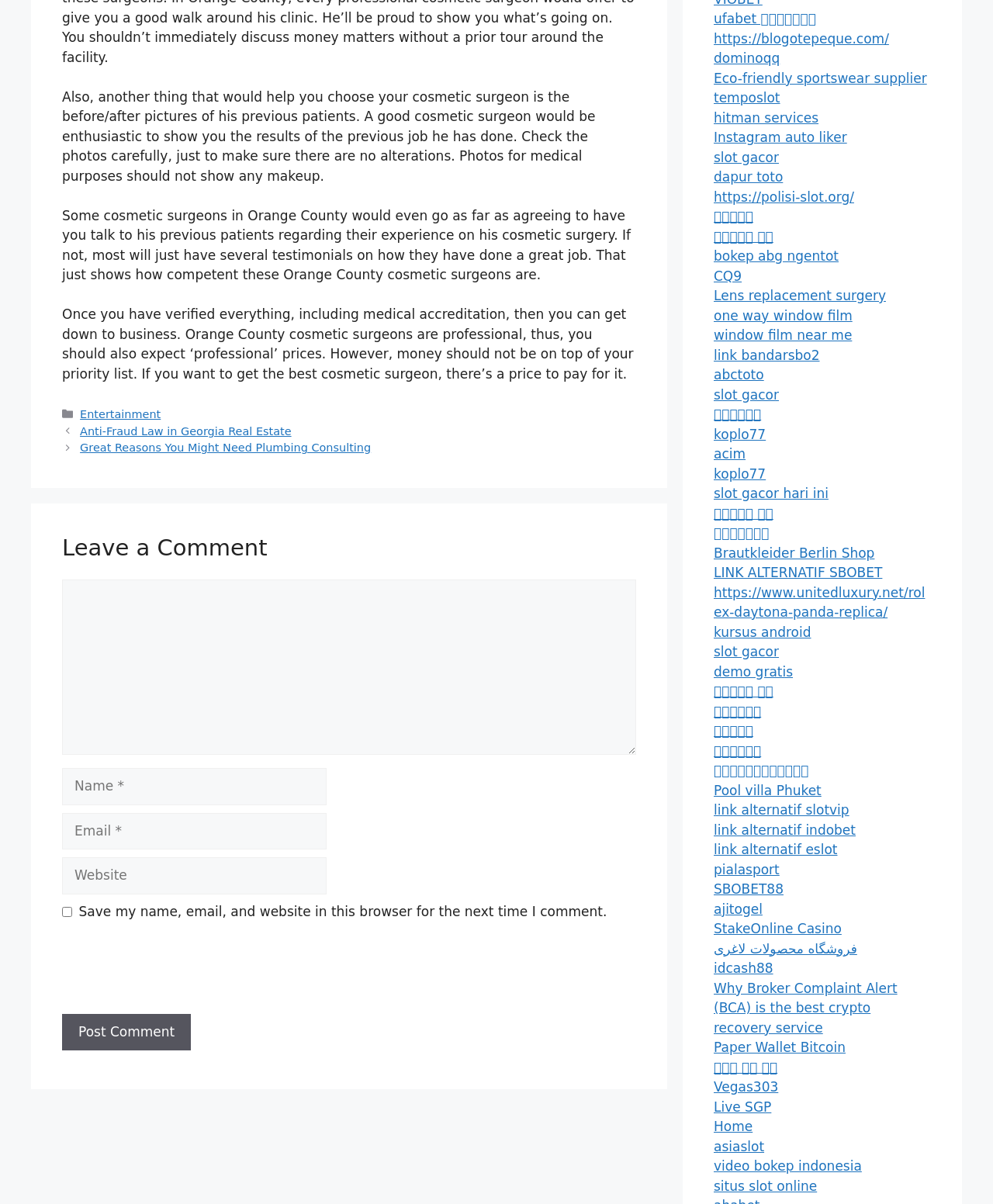Answer the question below with a single word or a brief phrase: 
What is the purpose of the 'Leave a Comment' section?

To comment on the article